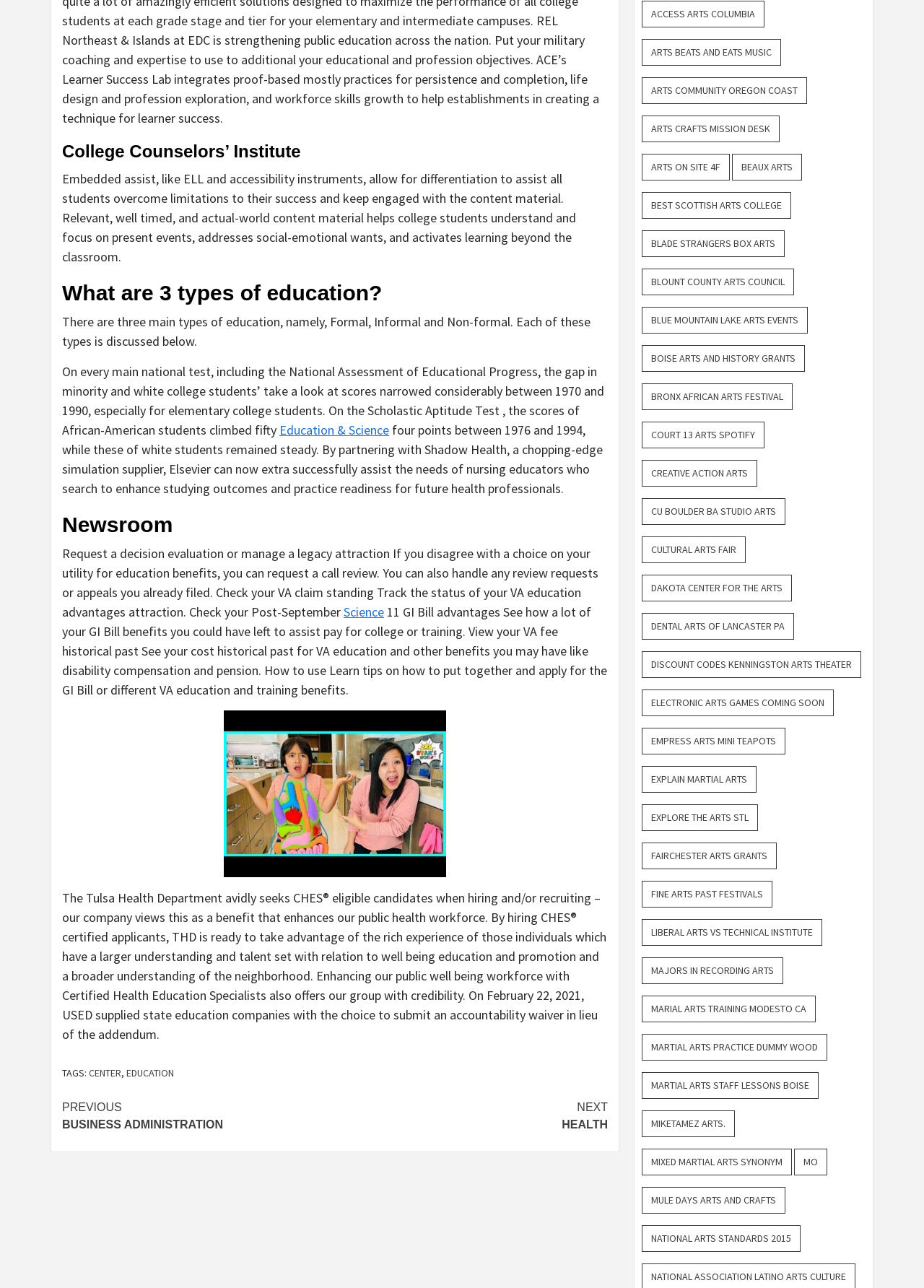Based on the image, provide a detailed and complete answer to the question: 
What type of image is displayed on the webpage?

The image displayed on the webpage appears to be related to education, as it is labeled as 'Education' and is placed among other educational content. The image may be used to visually represent the topic of education or to break up the text on the webpage.